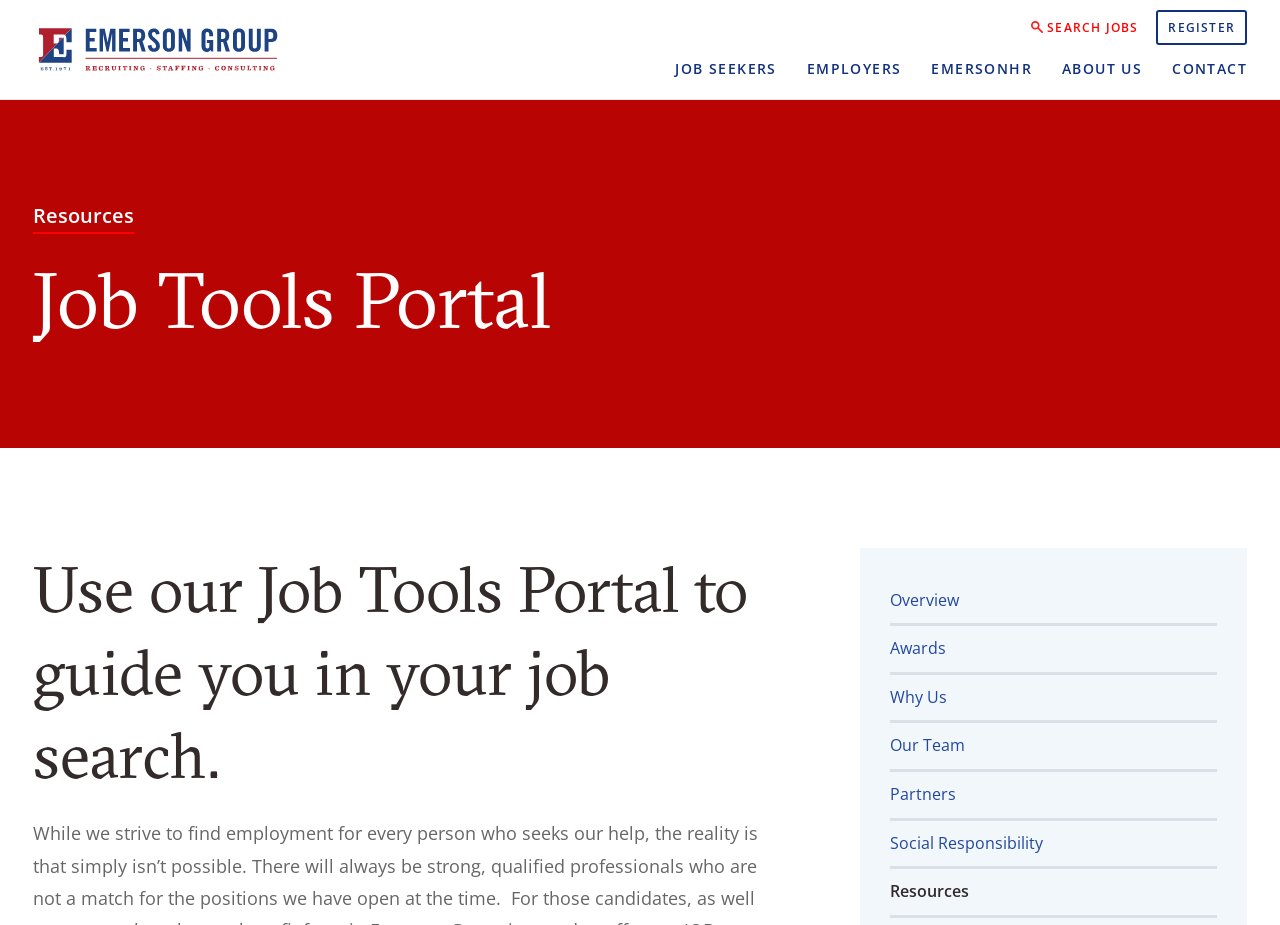What is the purpose of the webpage?
Provide a well-explained and detailed answer to the question.

The purpose of the webpage can be inferred from the heading 'Use our Job Tools Portal to guide you in your job search.', which suggests that the webpage is intended to provide resources and tools to help individuals in their job search.